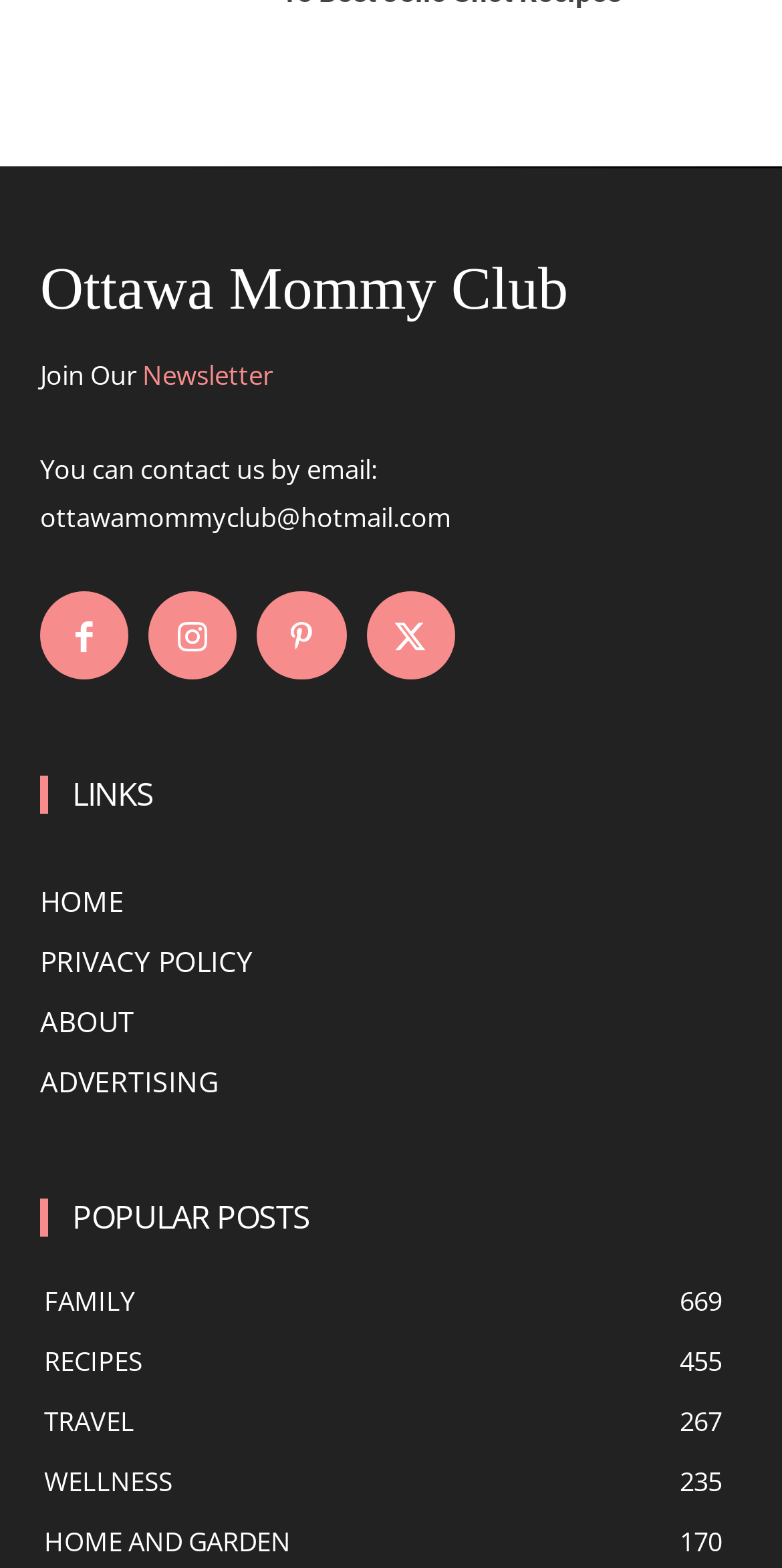Respond with a single word or phrase:
What are the social media icons available?

Four icons